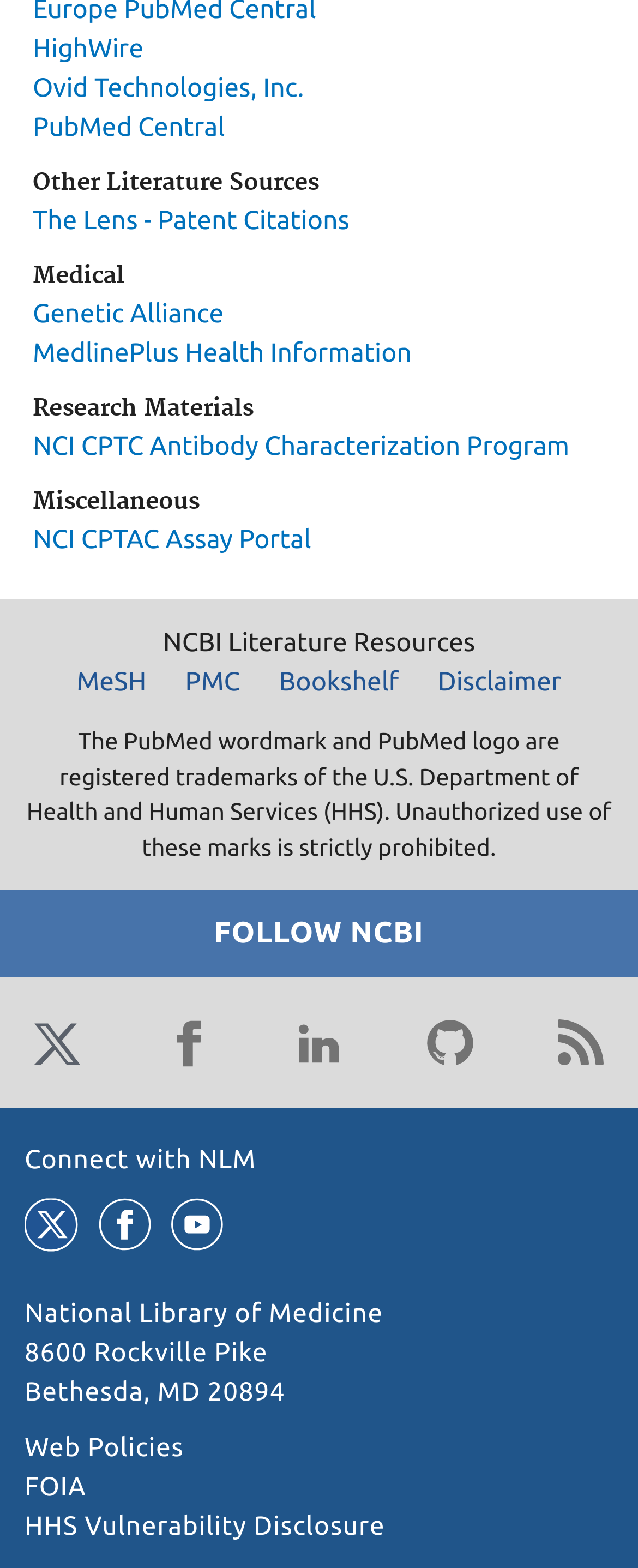Determine the bounding box for the described HTML element: "Web Policies". Ensure the coordinates are four float numbers between 0 and 1 in the format [left, top, right, bottom].

[0.038, 0.914, 0.288, 0.933]